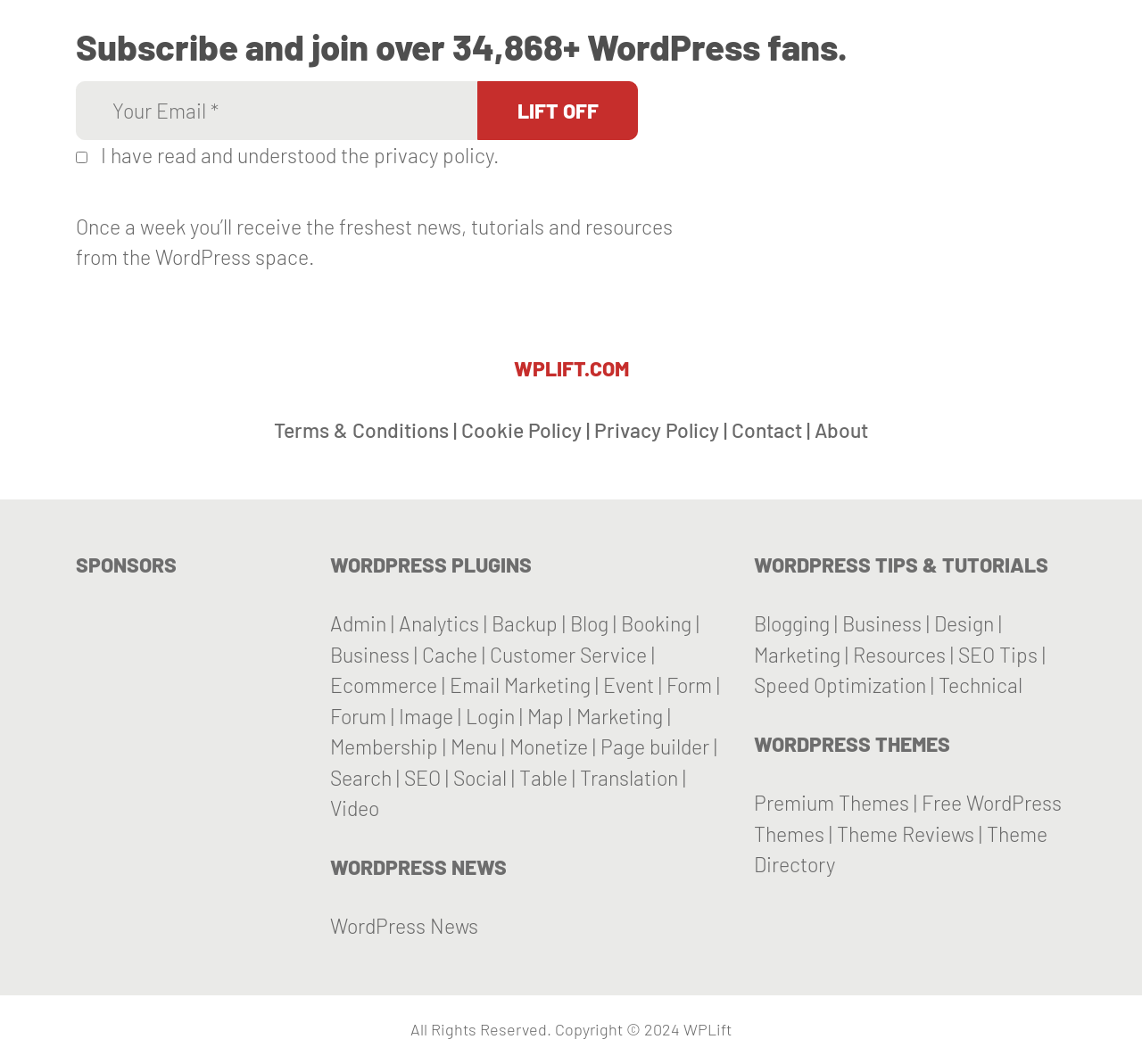Use a single word or phrase to answer this question: 
What is the topic of the 'WORDPRESS NEWS' section?

WordPress News